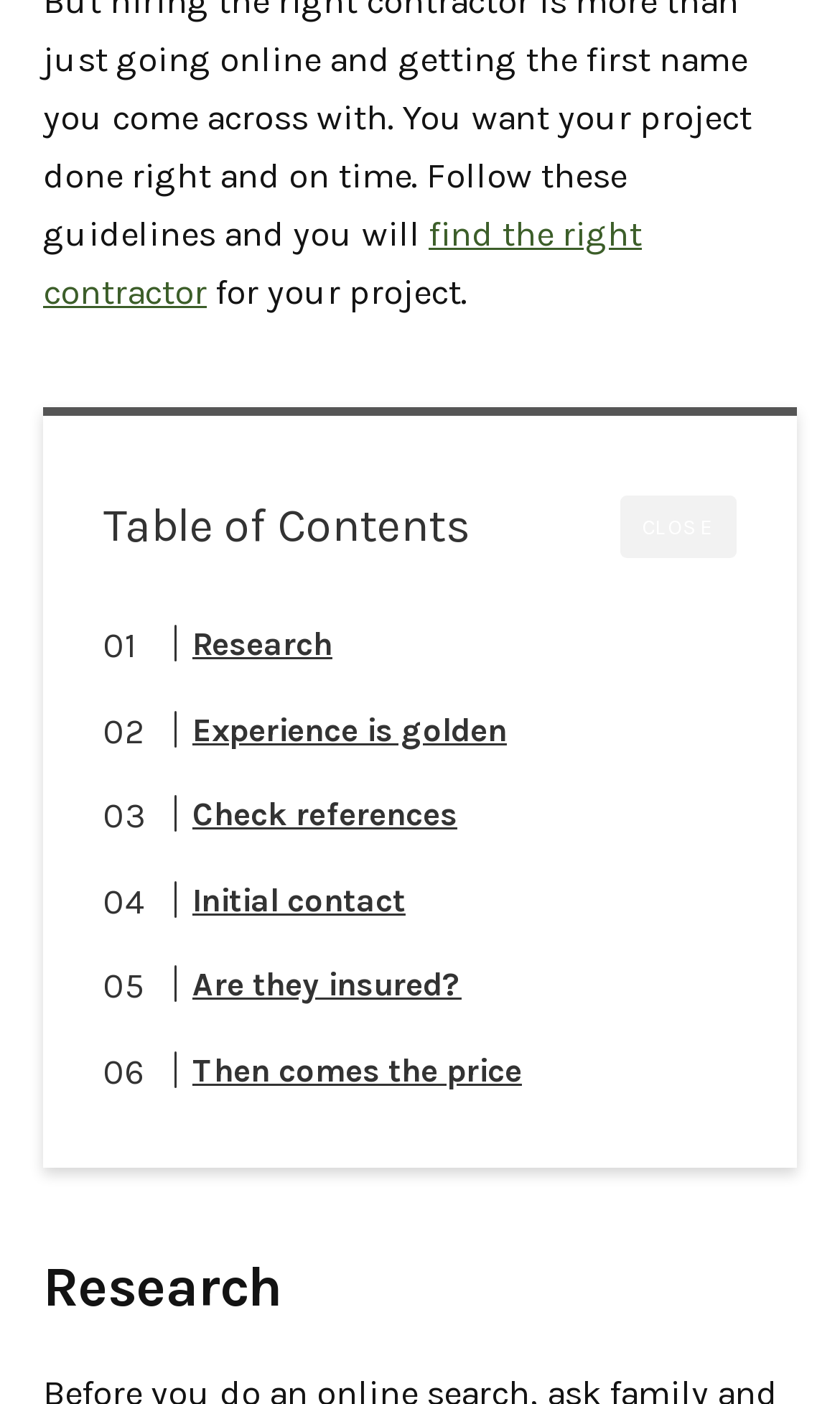Please determine the bounding box coordinates of the element to click on in order to accomplish the following task: "read 'Experience is golden'". Ensure the coordinates are four float numbers ranging from 0 to 1, i.e., [left, top, right, bottom].

[0.176, 0.503, 0.603, 0.539]